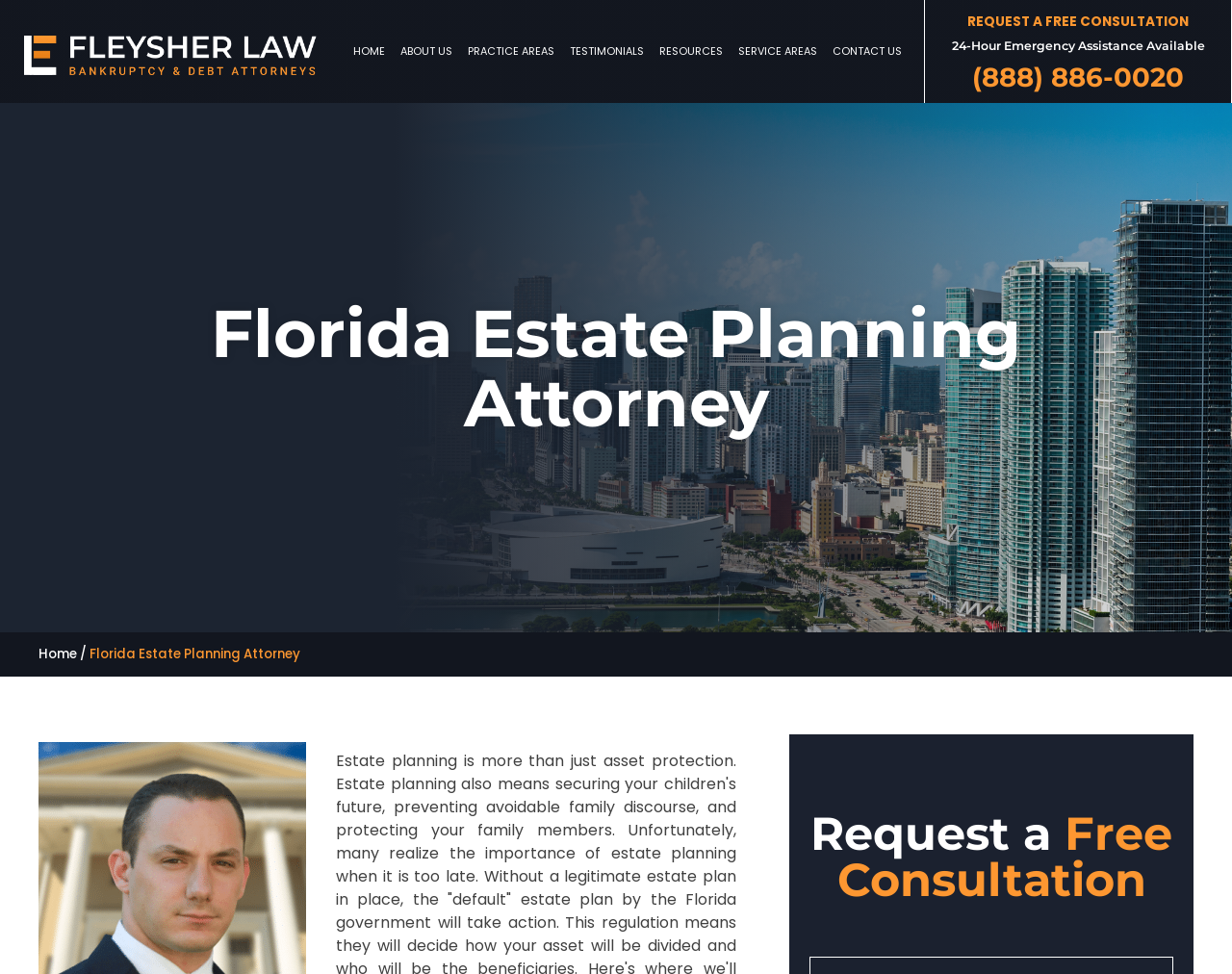Give a short answer using one word or phrase for the question:
How many main navigation links are there?

7